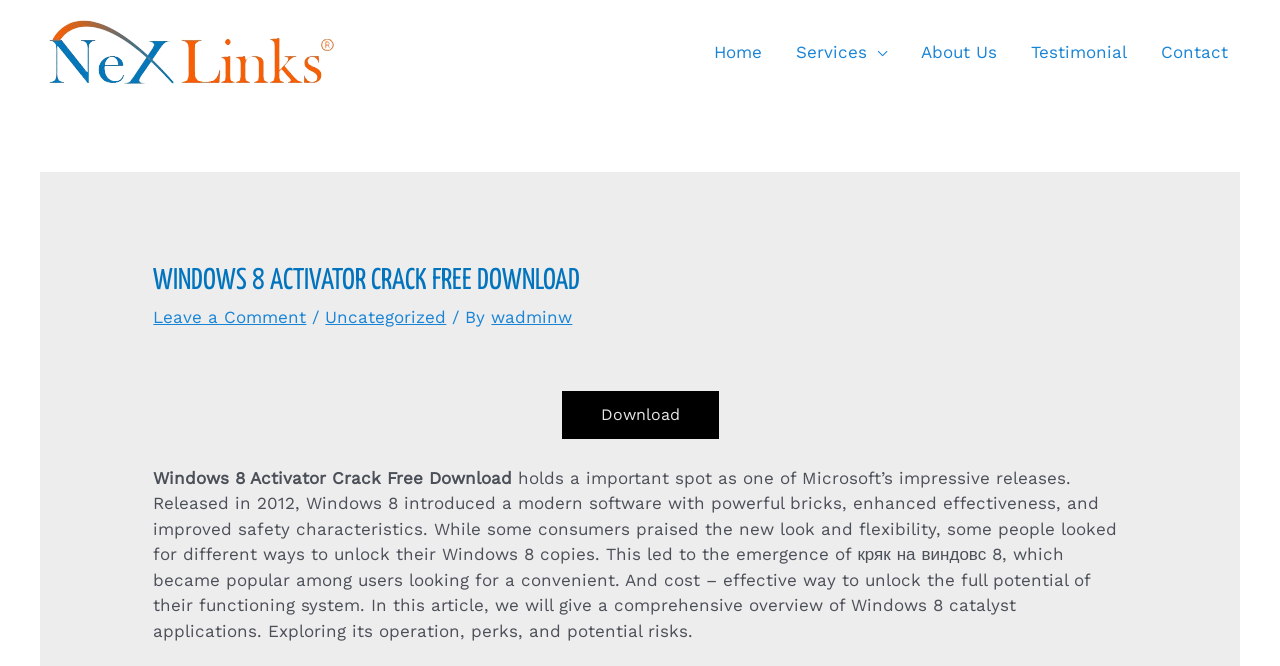Please pinpoint the bounding box coordinates for the region I should click to adhere to this instruction: "Click on the 'Contact' link".

[0.894, 0.026, 0.973, 0.131]